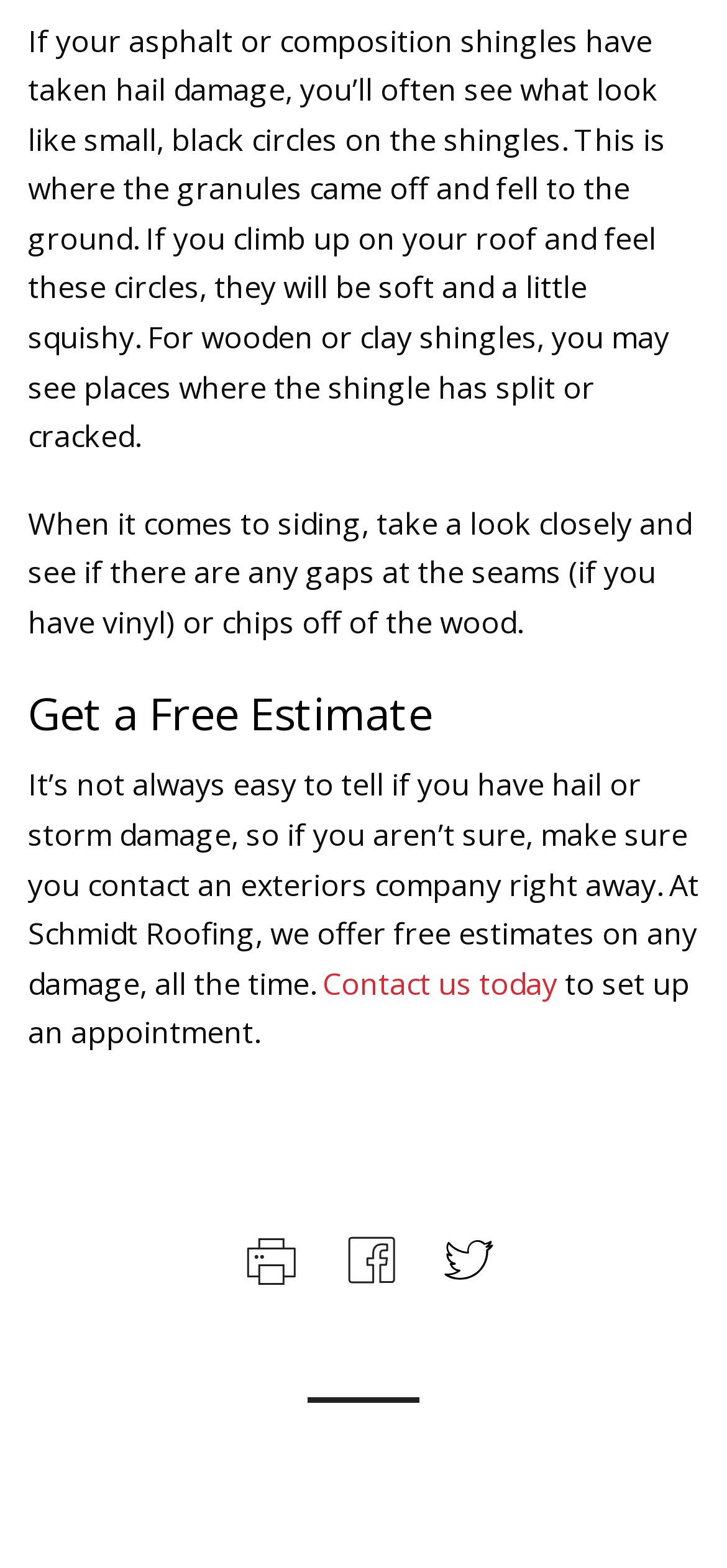What is the purpose of contacting an exteriors company?
Using the image as a reference, answer the question with a short word or phrase.

To get a free estimate